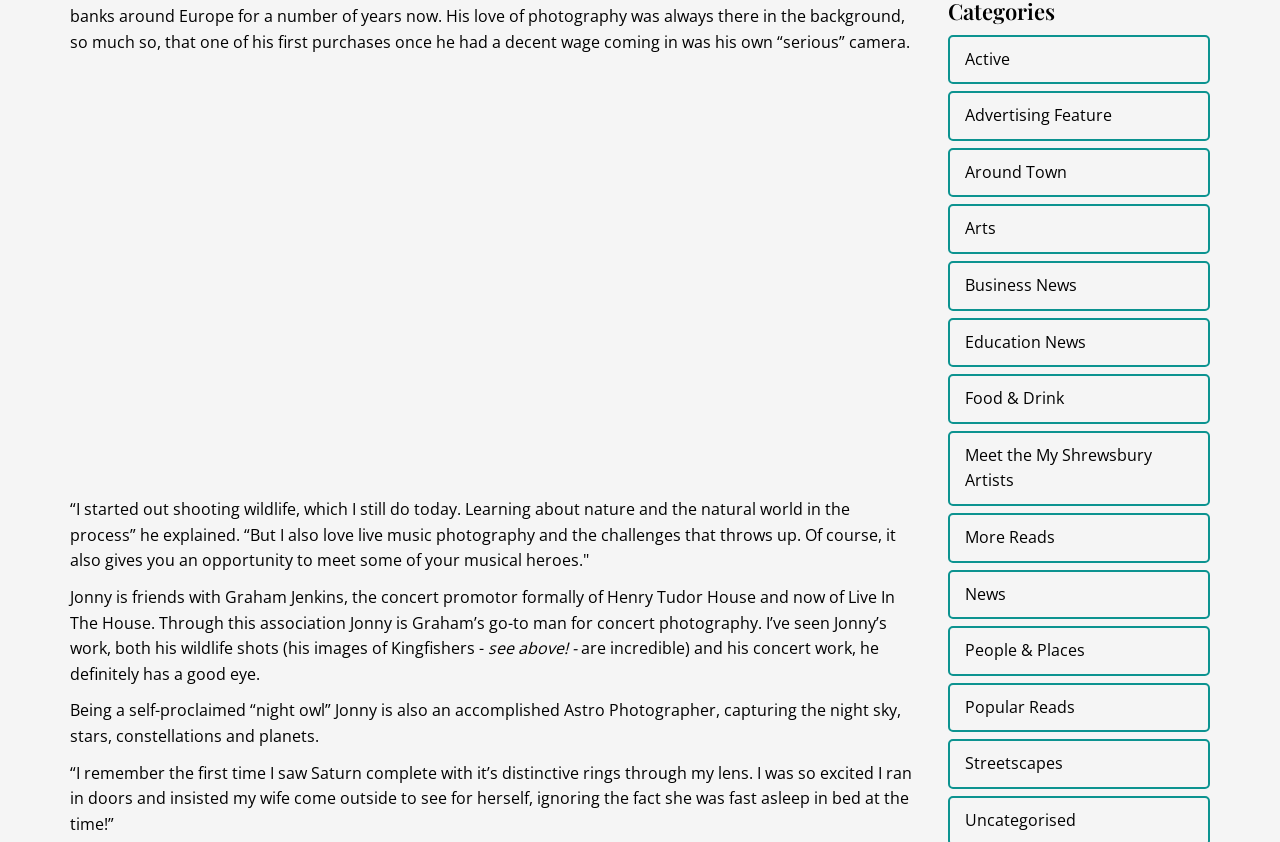Provide the bounding box coordinates of the section that needs to be clicked to accomplish the following instruction: "Click on 'Meet the My Shrewsbury Artists' link."

[0.74, 0.512, 0.945, 0.601]